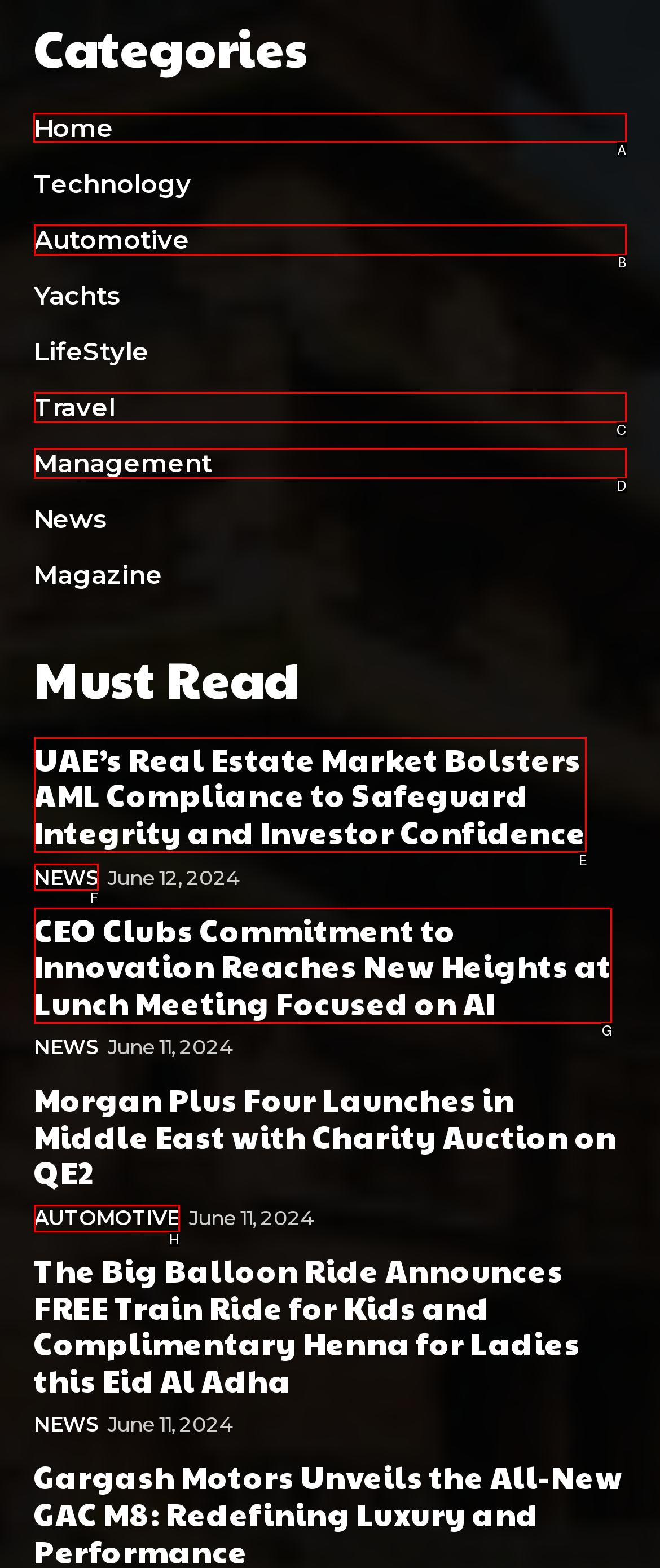Indicate which UI element needs to be clicked to fulfill the task: Click on the 'Home' link
Answer with the letter of the chosen option from the available choices directly.

A